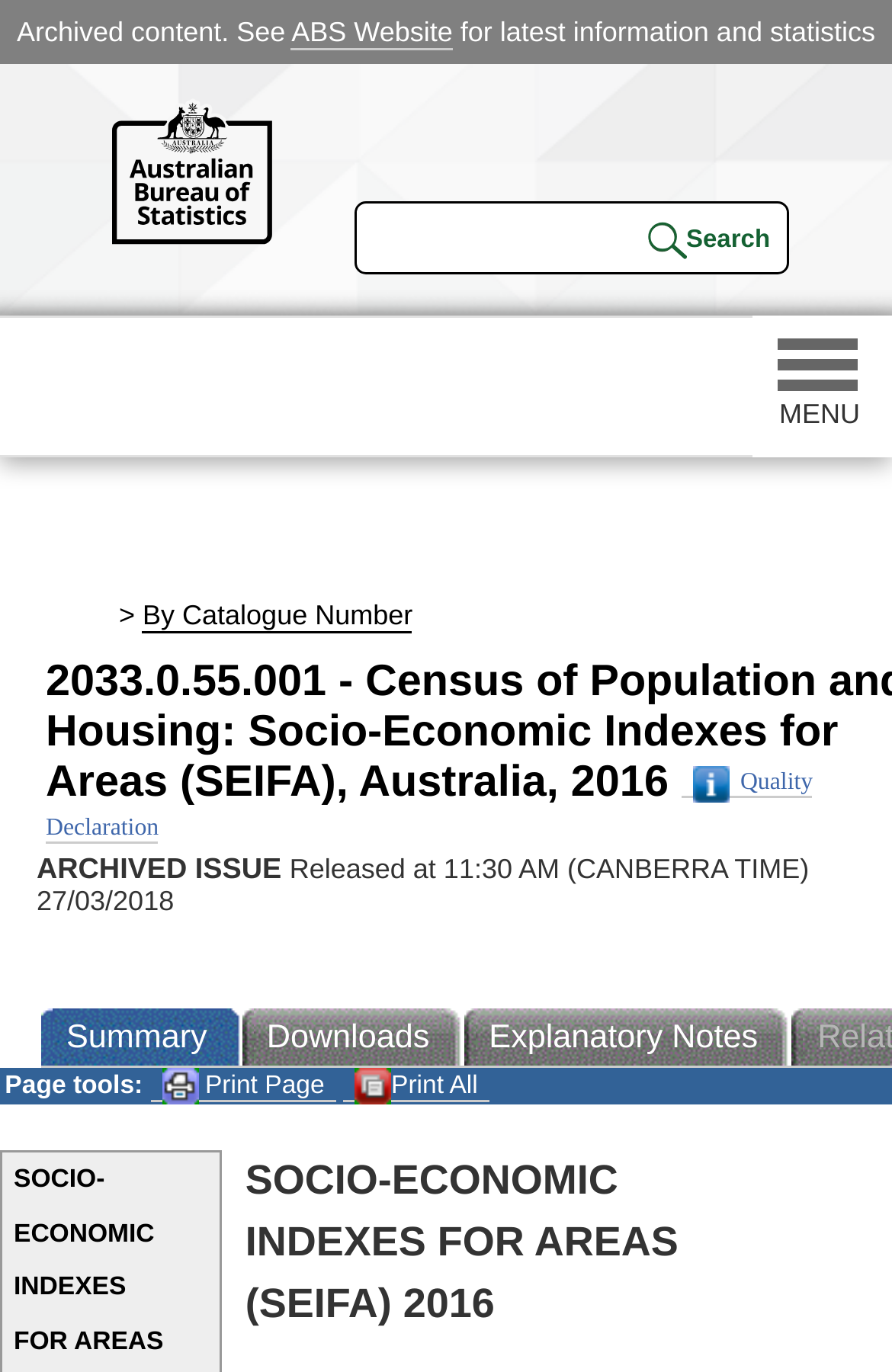What is the logo on the top left corner?
Using the image, give a concise answer in the form of a single word or short phrase.

ABS logo